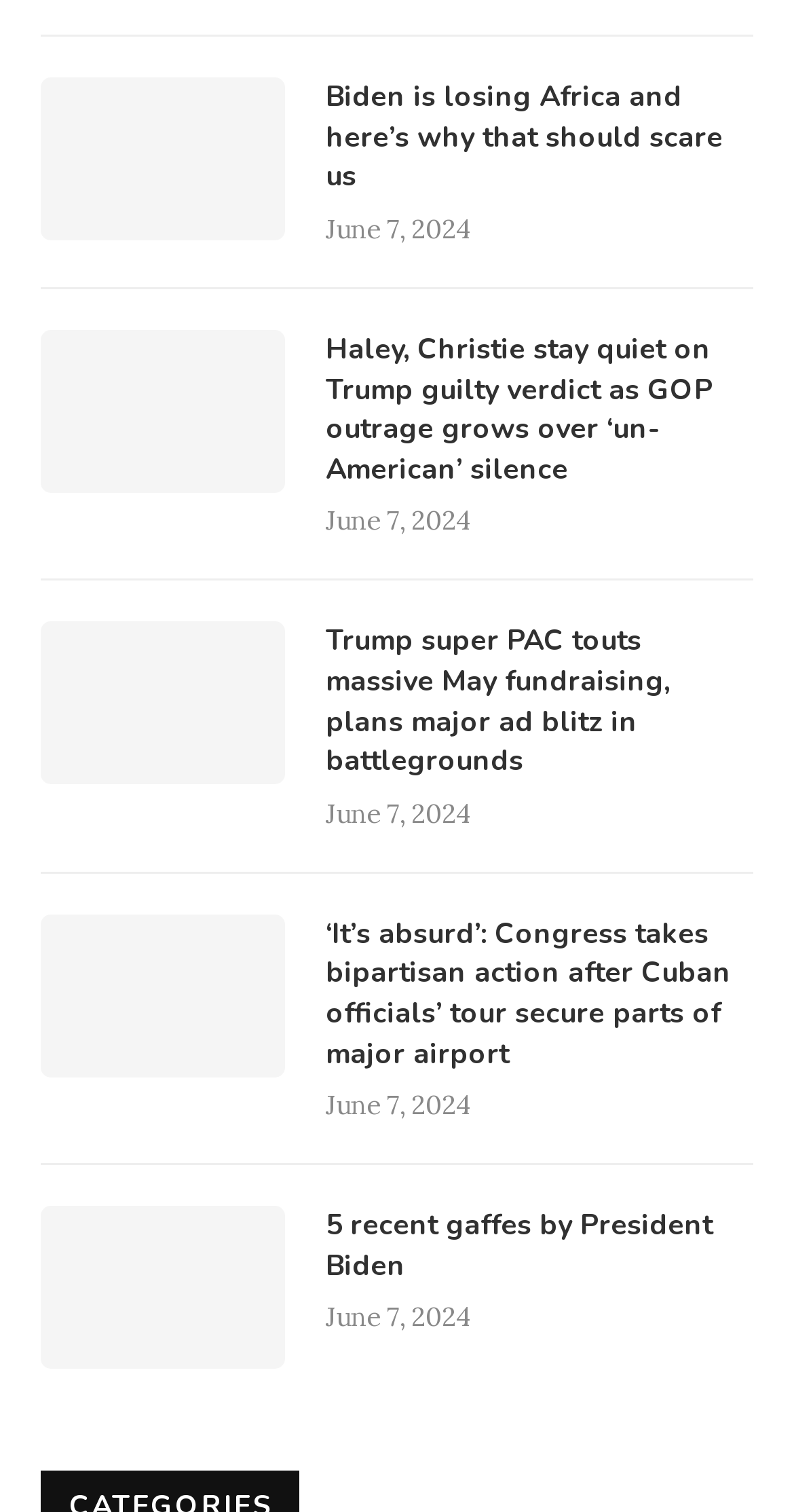Kindly determine the bounding box coordinates of the area that needs to be clicked to fulfill this instruction: "View the article about Trump super PAC fundraising".

[0.41, 0.411, 0.949, 0.517]